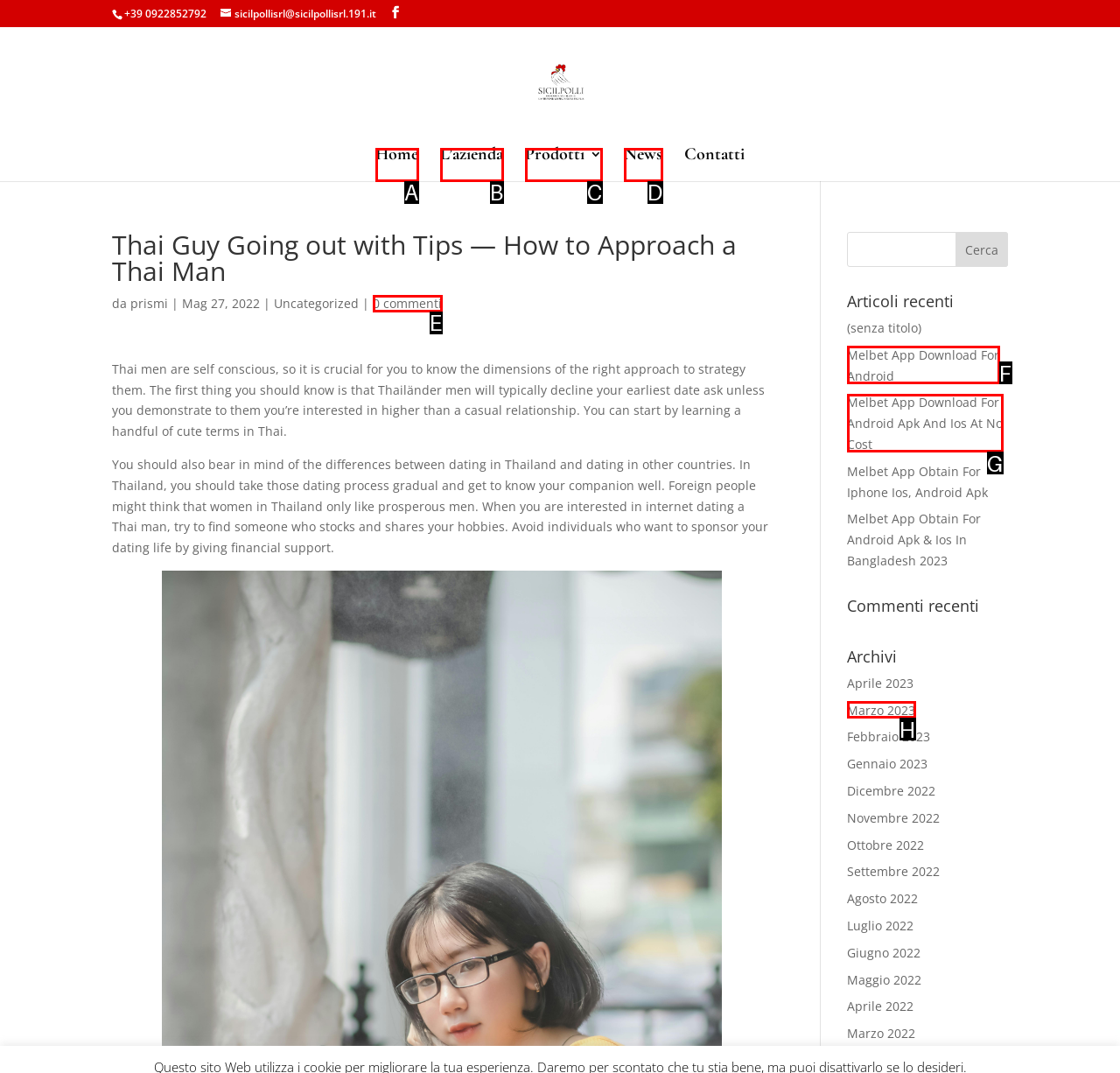Determine which HTML element best suits the description: Melbet App Download For Android. Reply with the letter of the matching option.

F